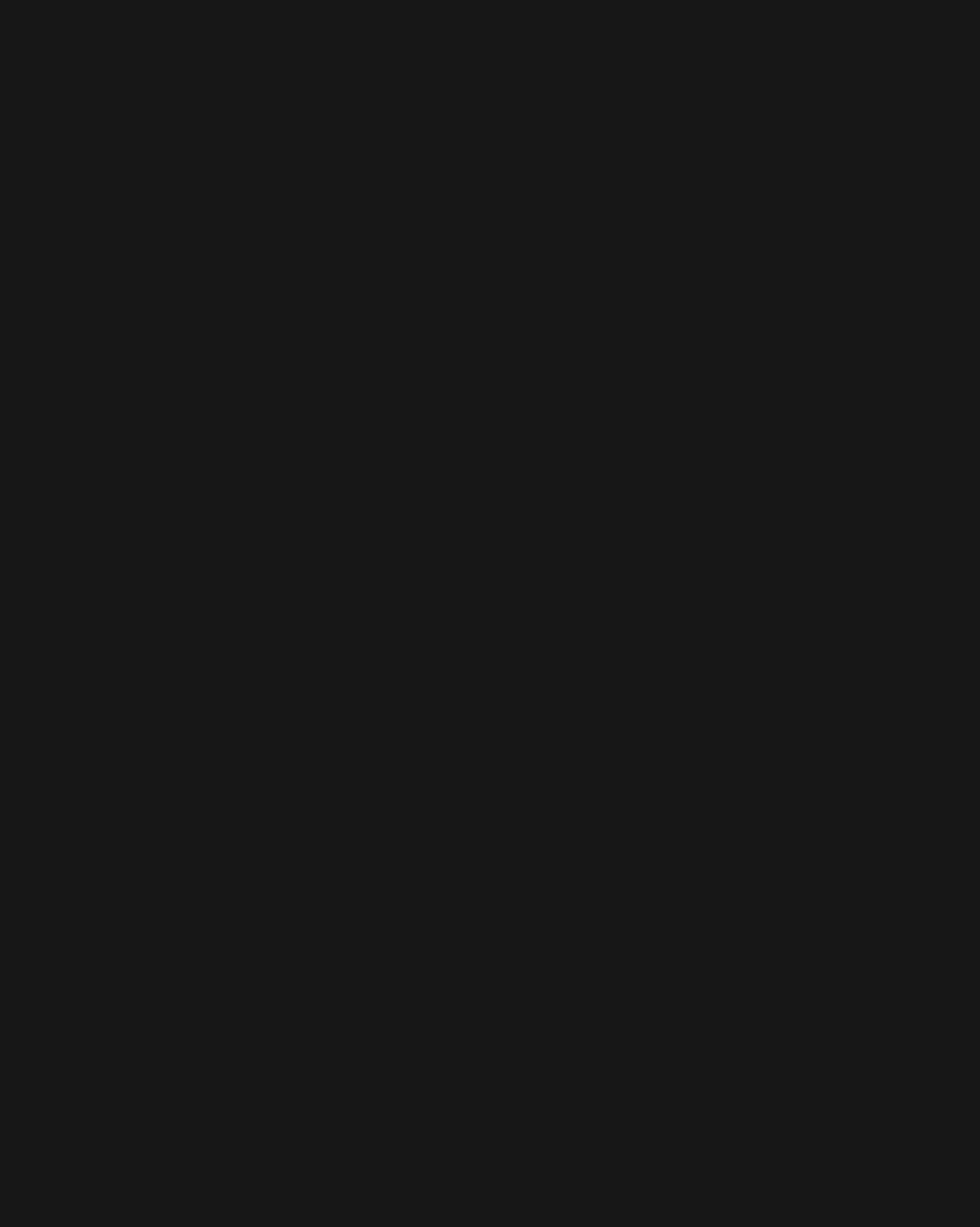Answer the following query concisely with a single word or phrase:
How many countries does BYD operate in?

Over 50